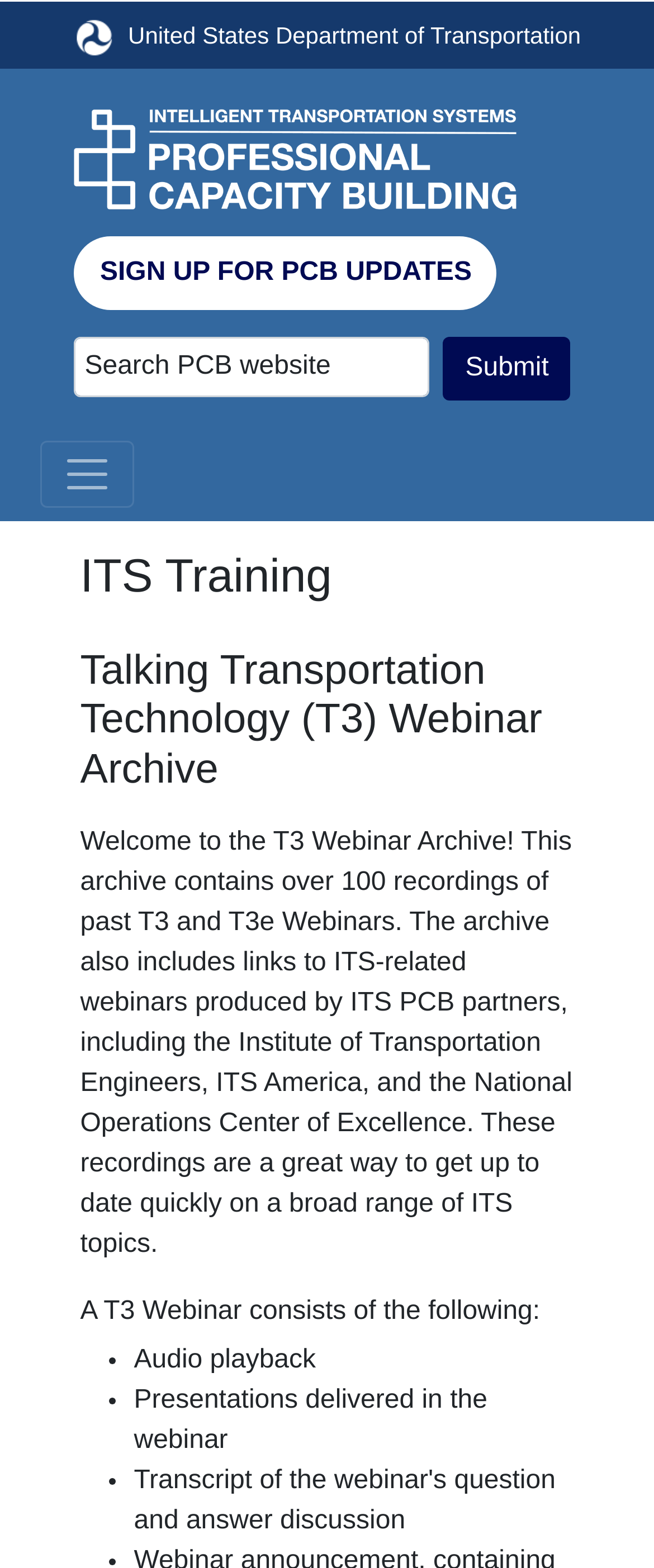Give a concise answer using one word or a phrase to the following question:
What is the text above the search box?

Search PCB website